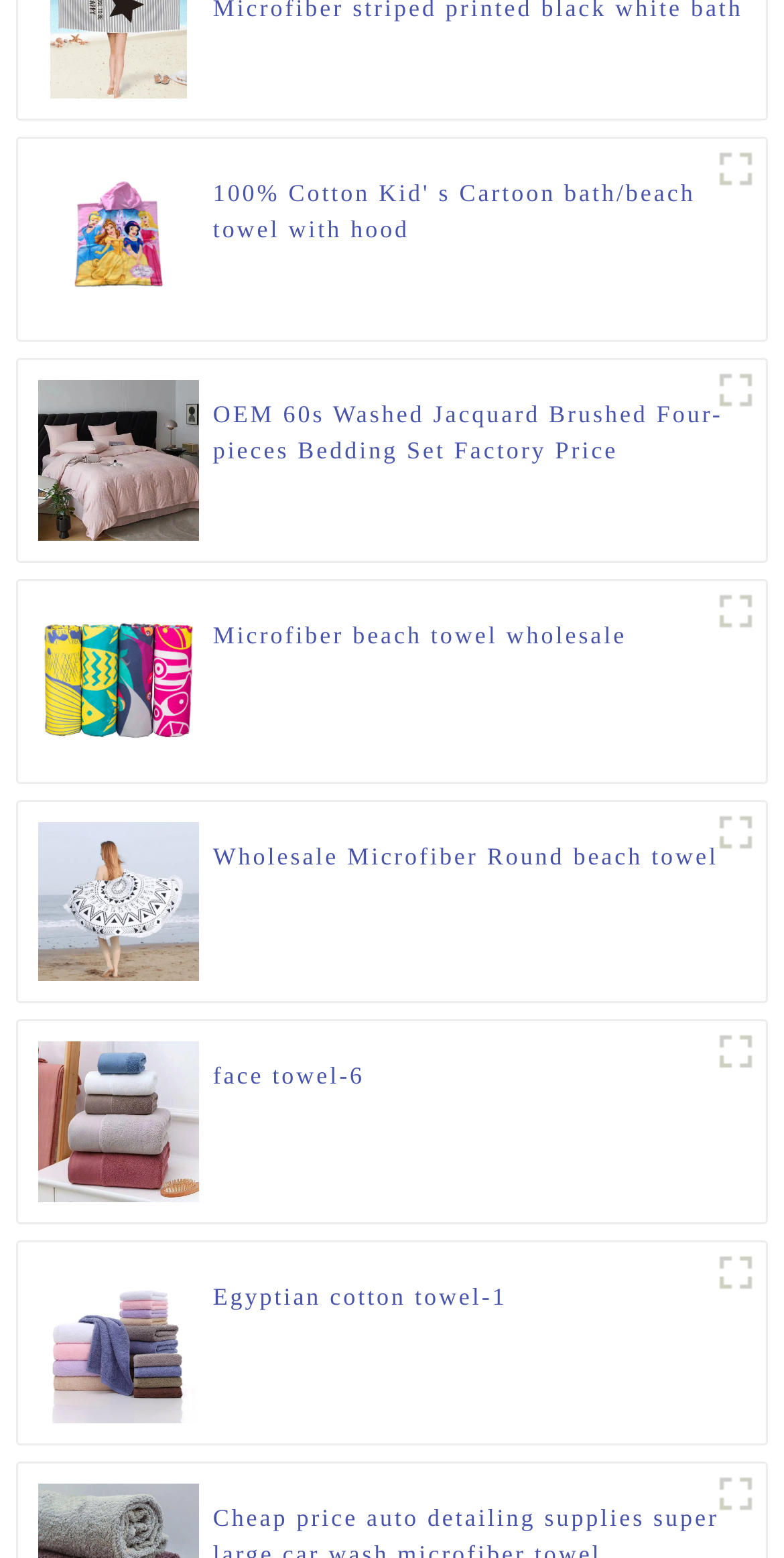Indicate the bounding box coordinates of the element that must be clicked to execute the instruction: "Visit Facebook page". The coordinates should be given as four float numbers between 0 and 1, i.e., [left, top, right, bottom].

None